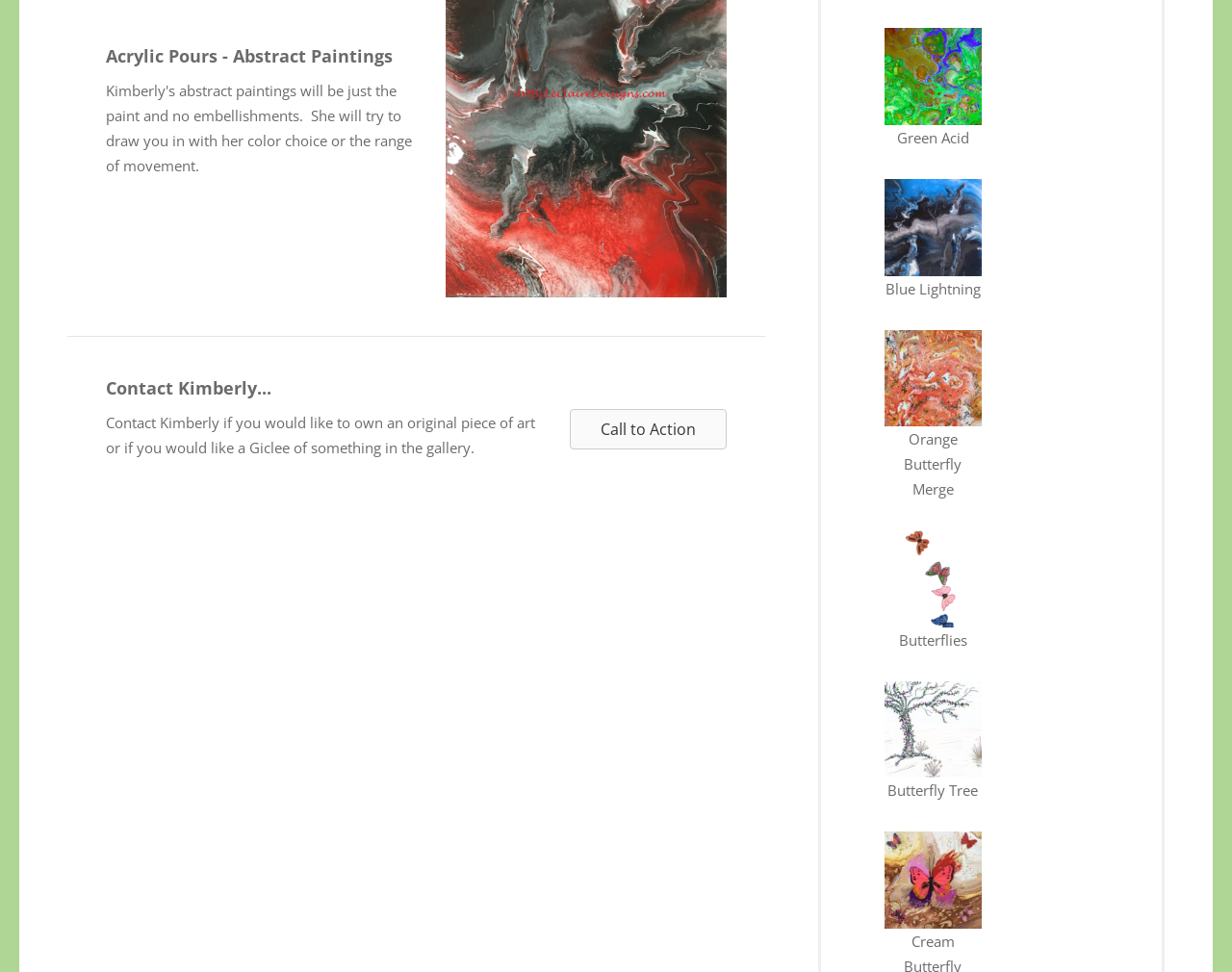Please answer the following question using a single word or phrase: 
What is the contact information for owning an original piece of art?

Contact Kimberly